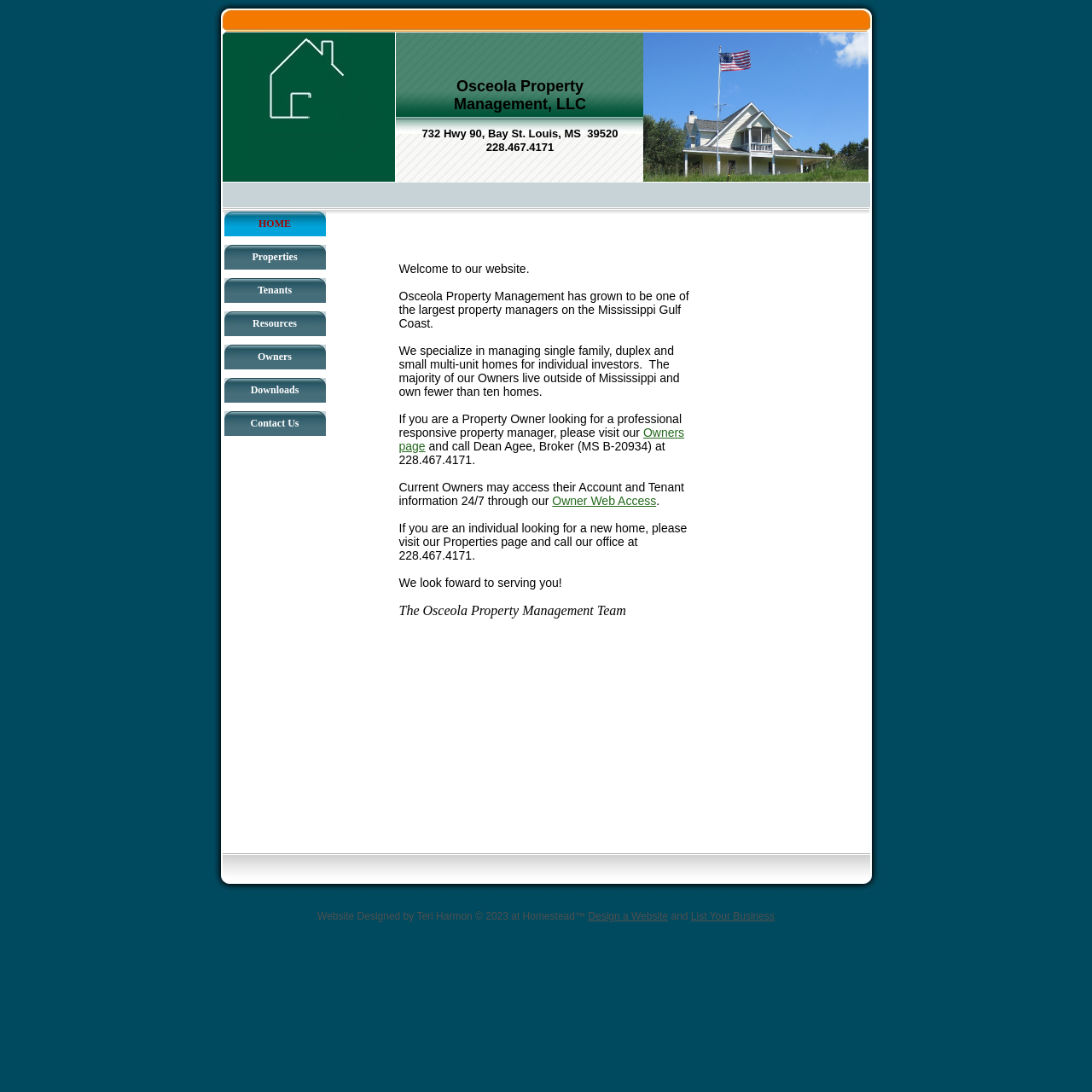Given the element description: "Resources", predict the bounding box coordinates of this UI element. The coordinates must be four float numbers between 0 and 1, given as [left, top, right, bottom].

[0.205, 0.285, 0.298, 0.308]